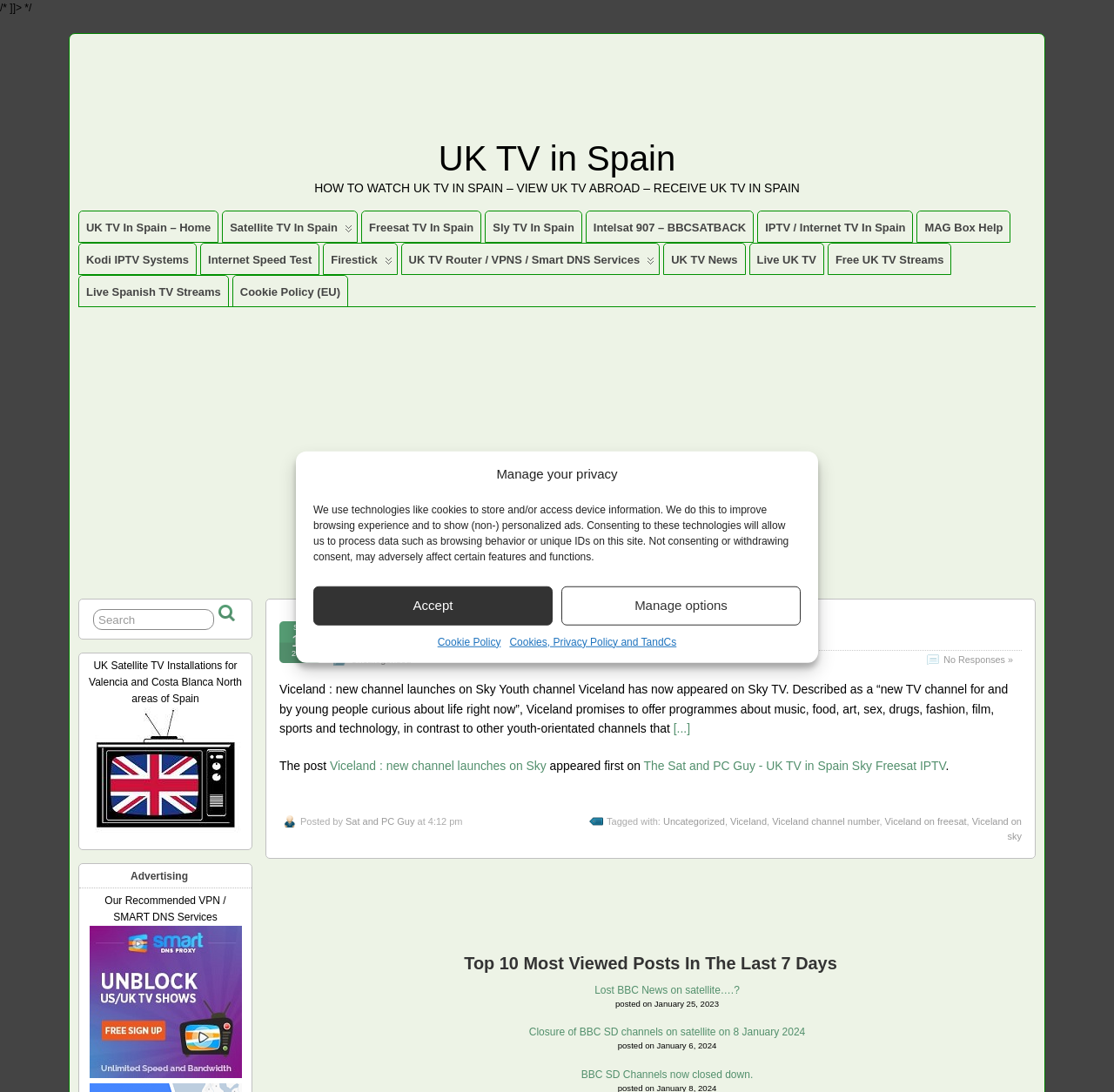What service is offered in the Valencia and Costa Blanca North areas of Spain?
Please use the visual content to give a single word or phrase answer.

UK Satellite TV Installations